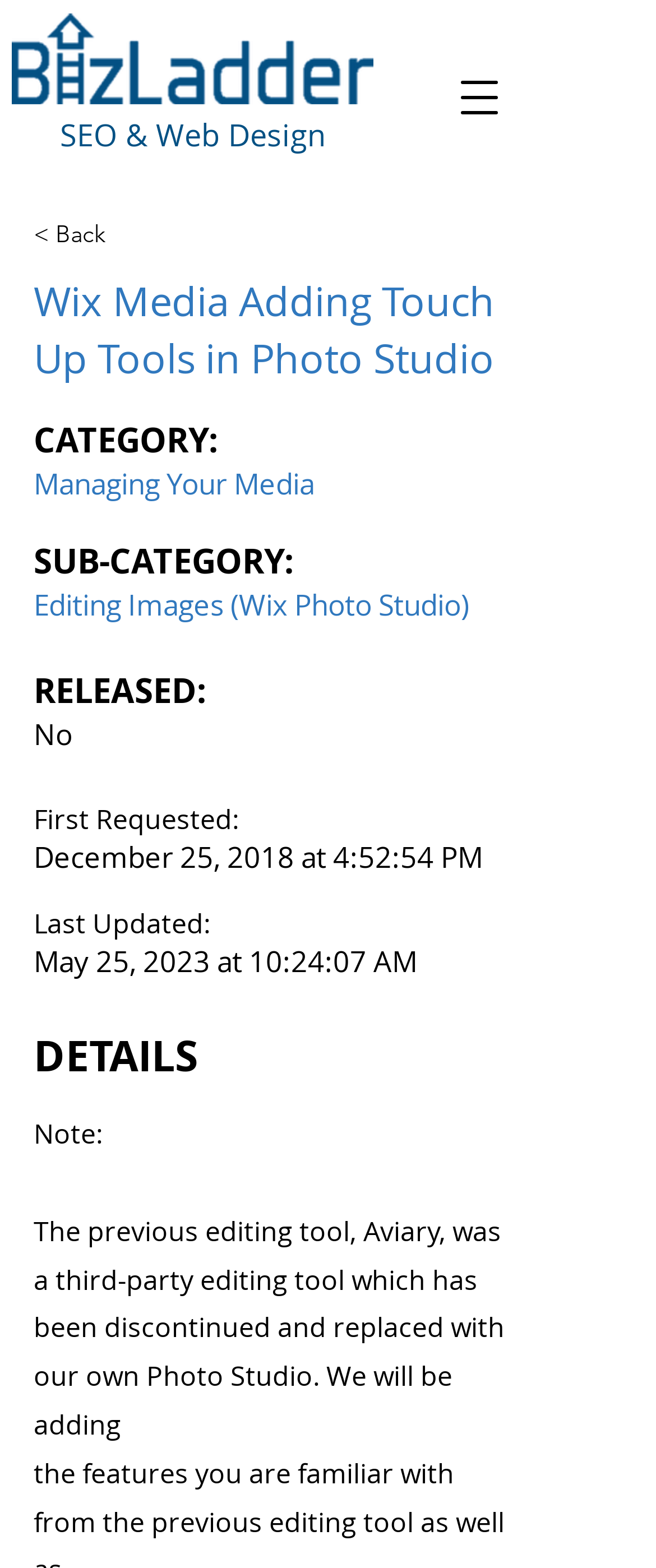What is the date of the first request for the current webpage?
Based on the screenshot, answer the question with a single word or phrase.

December 25, 2018 at 4:52:54 PM